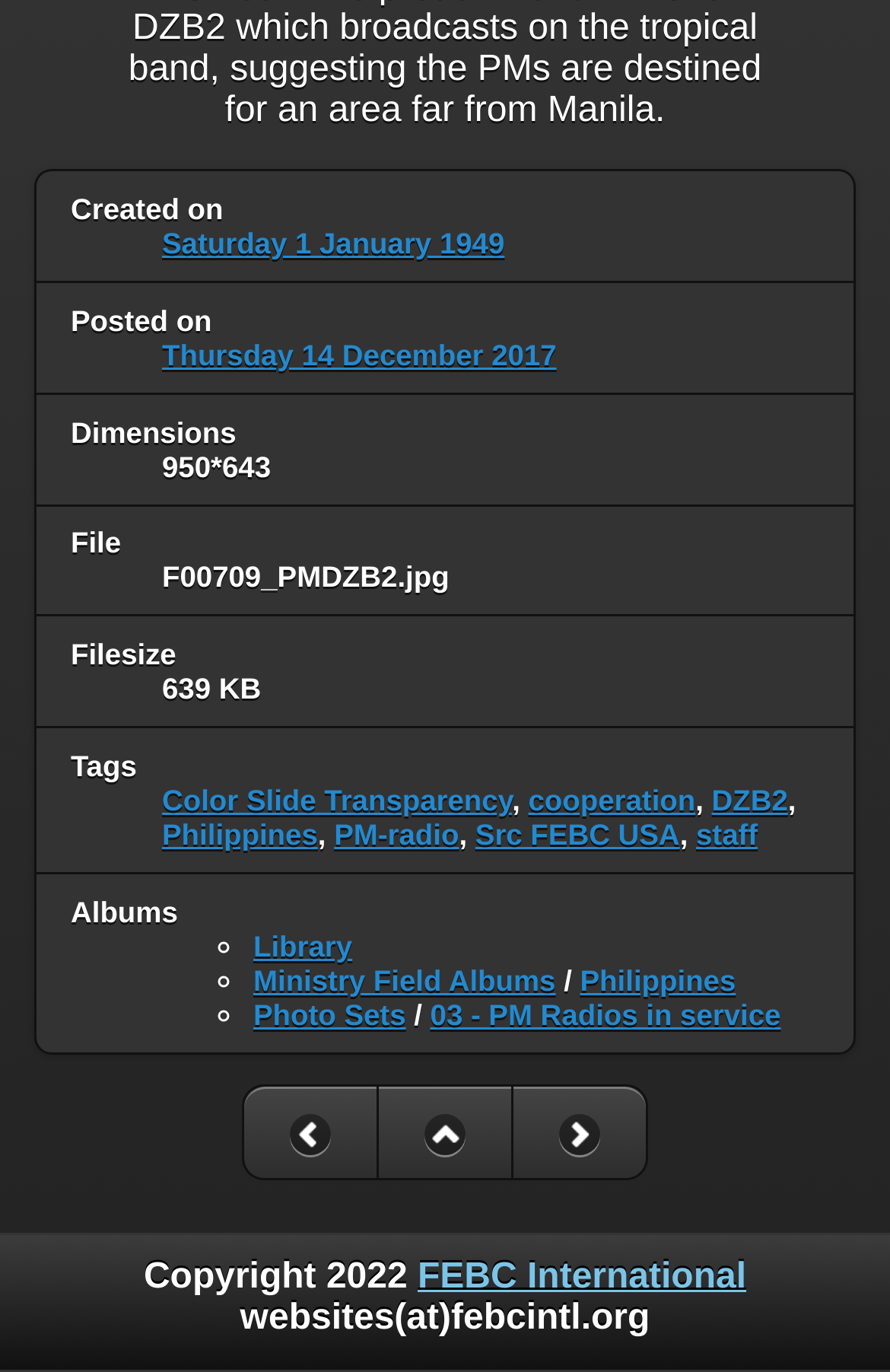Find the bounding box coordinates for the UI element that matches this description: "FEBC International".

[0.469, 0.916, 0.839, 0.945]